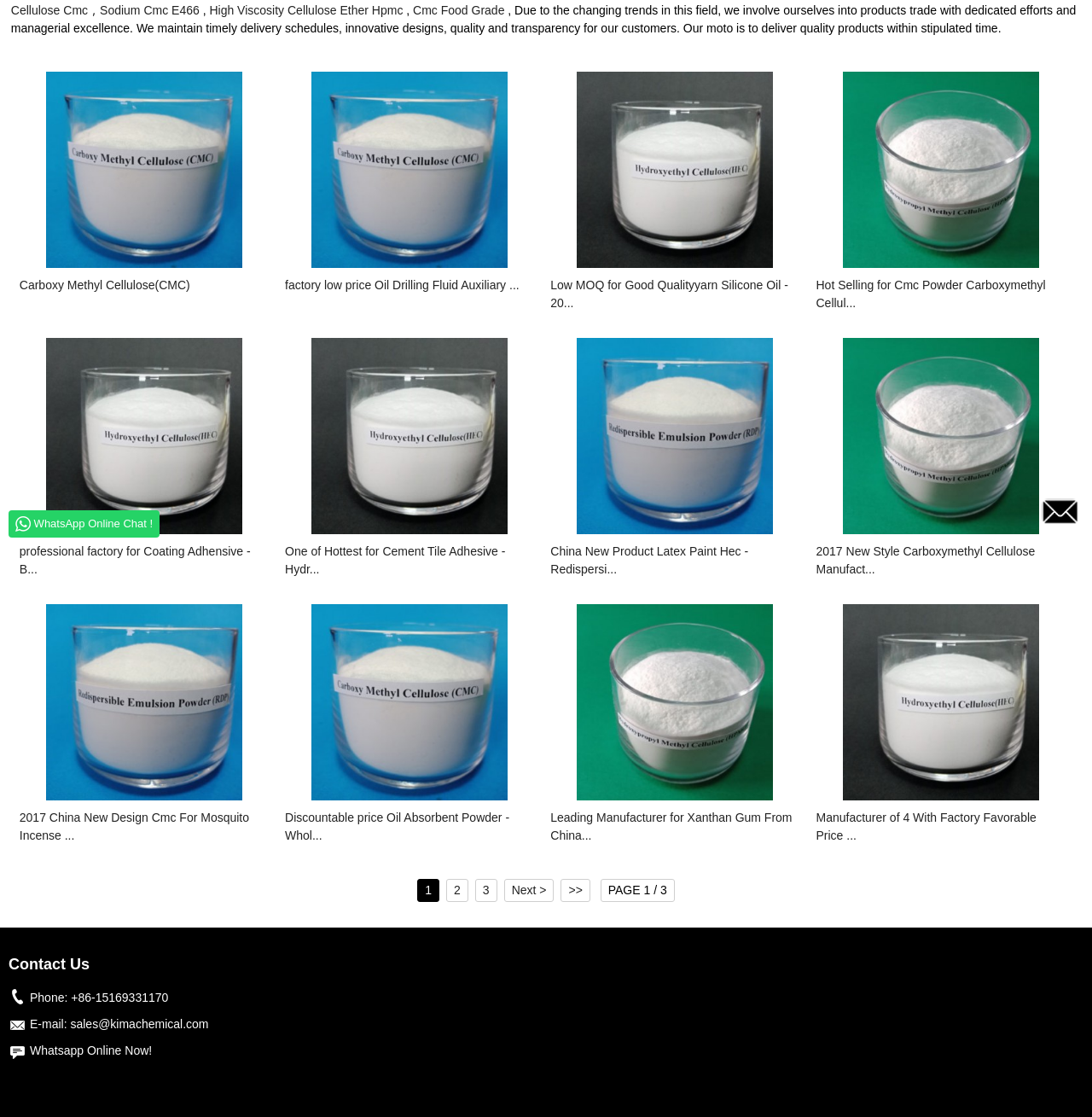Given the description: "Community Relationships", determine the bounding box coordinates of the UI element. The coordinates should be formatted as four float numbers between 0 and 1, [left, top, right, bottom].

None